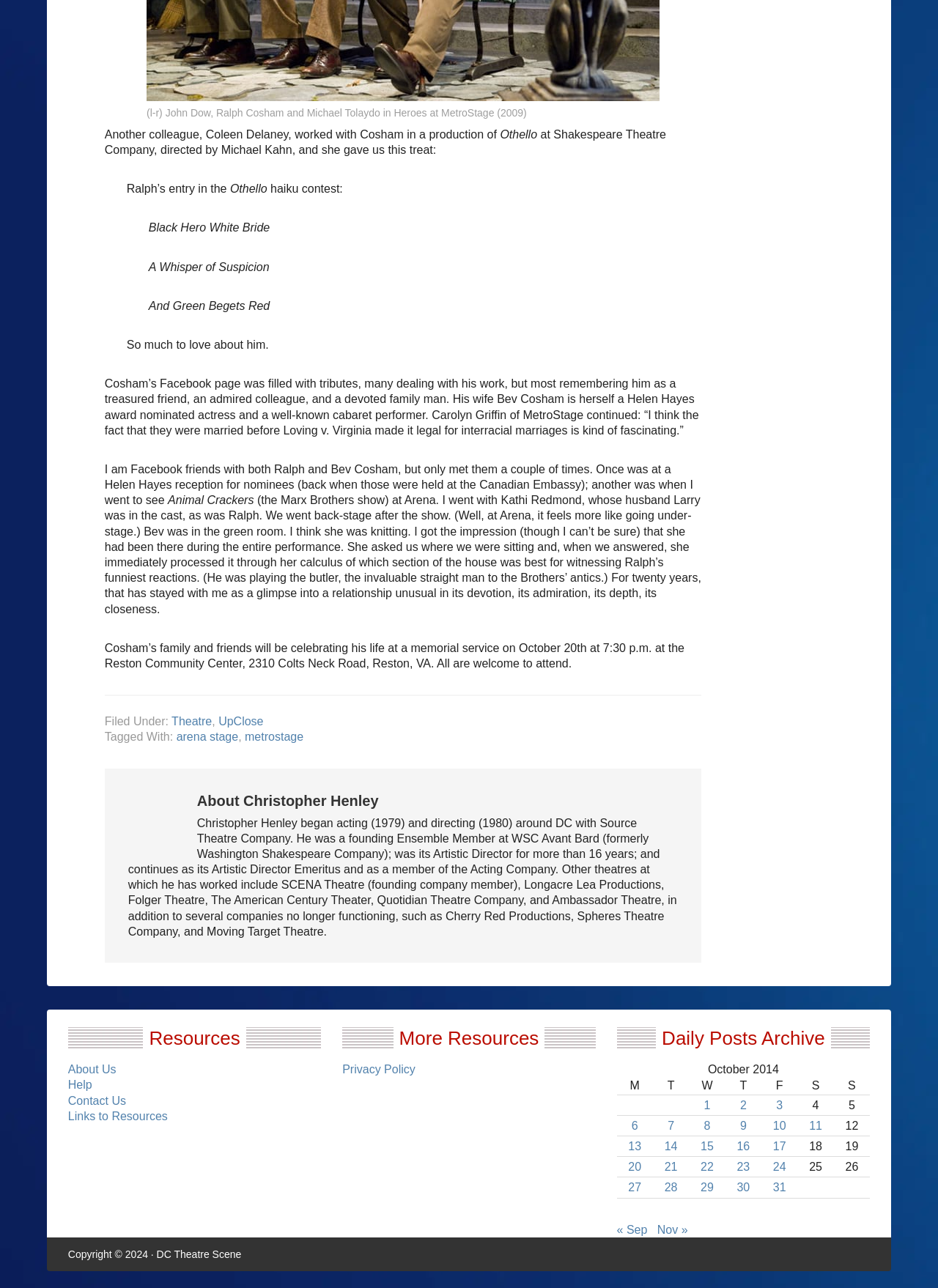Using the information in the image, give a comprehensive answer to the question: 
What is the name of the theatre company where Christopher Henley is the Artistic Director Emeritus?

According to the text, Christopher Henley is the Artistic Director Emeritus of WSC Avant Bard, formerly known as Washington Shakespeare Company.